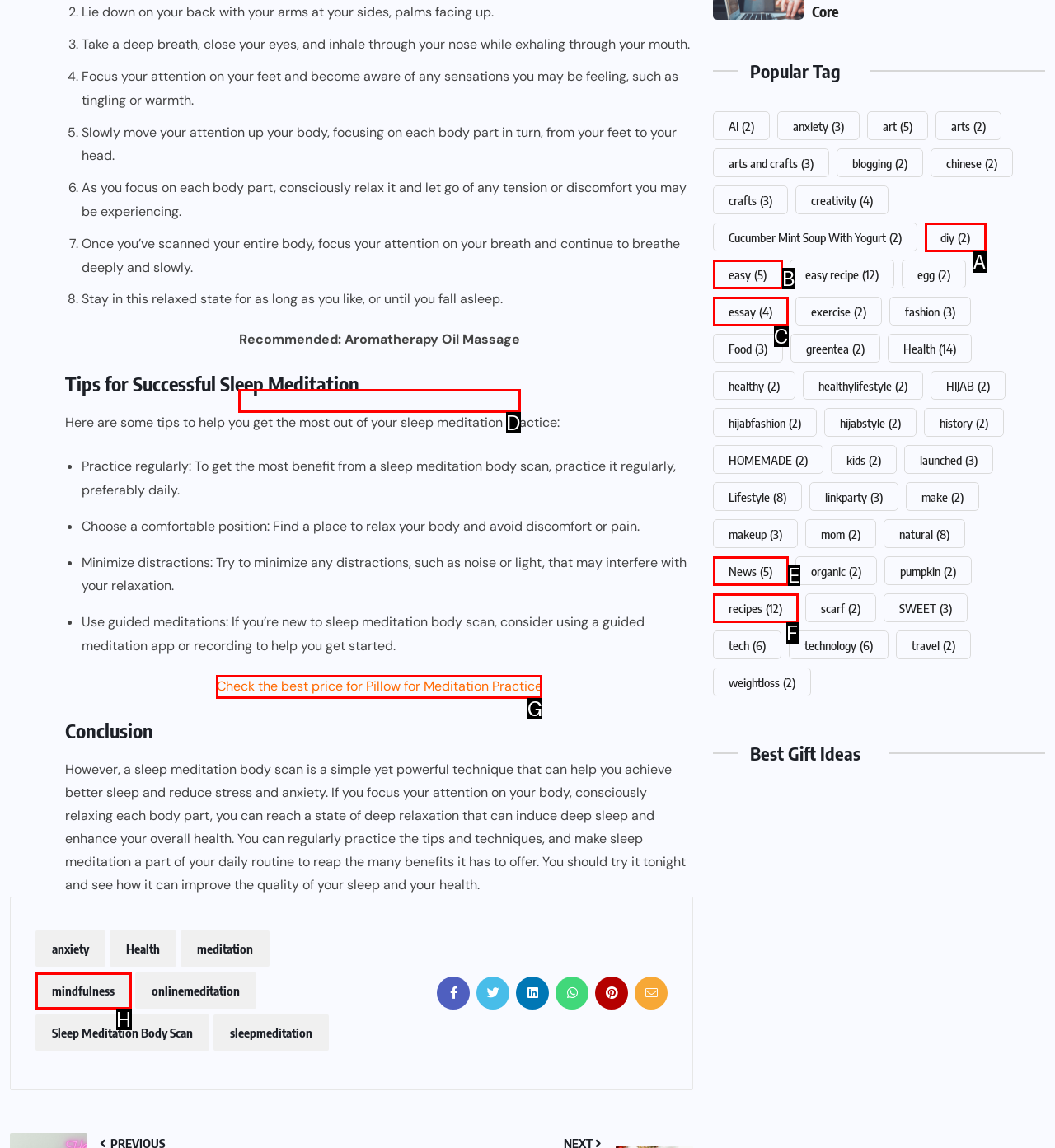Choose the letter of the option that needs to be clicked to perform the task: Click the 'Recommended: Aromatherapy Oil Massage' link. Answer with the letter.

D